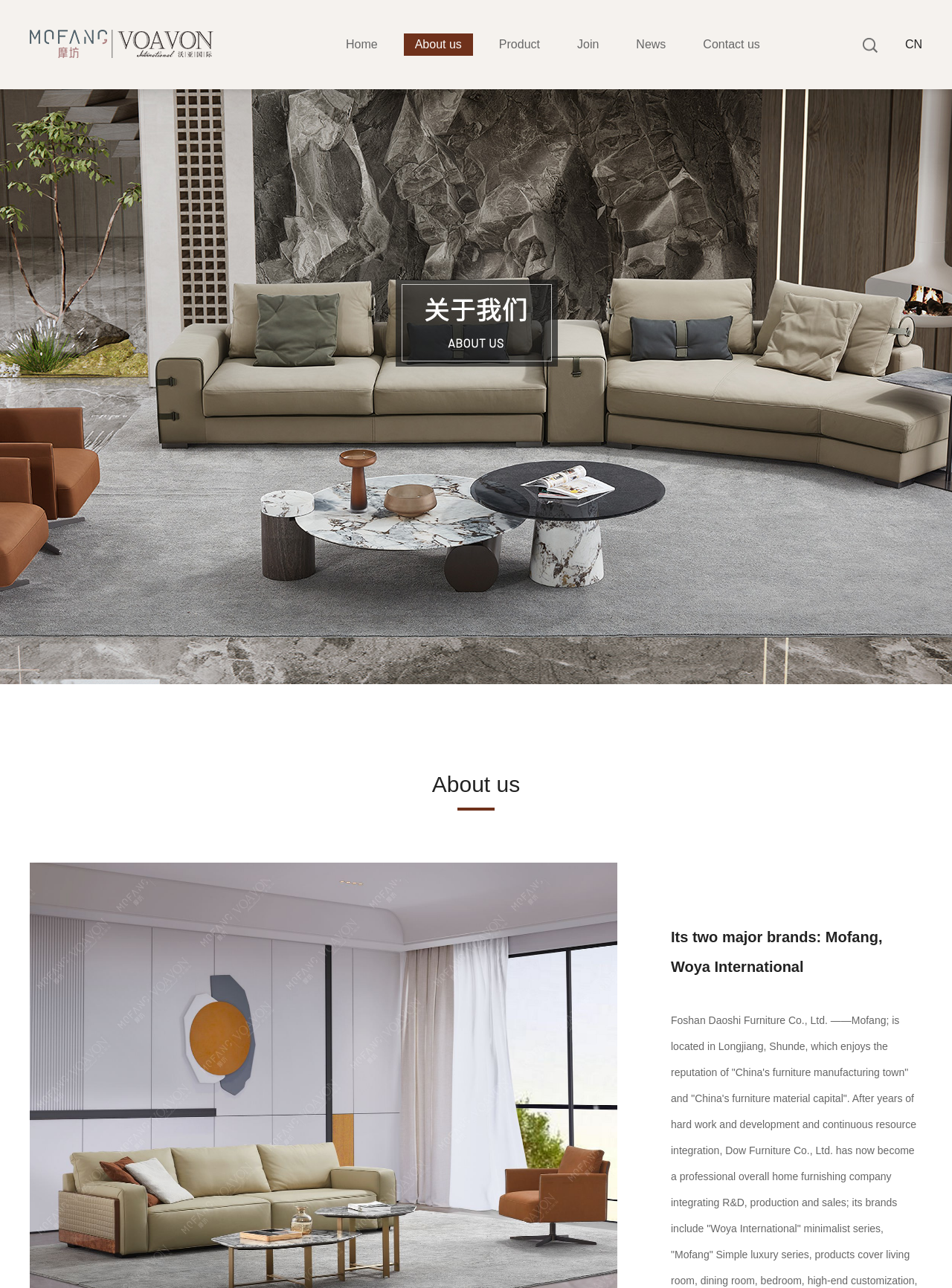Ascertain the bounding box coordinates for the UI element detailed here: "About us". The coordinates should be provided as [left, top, right, bottom] with each value being a float between 0 and 1.

[0.424, 0.026, 0.497, 0.043]